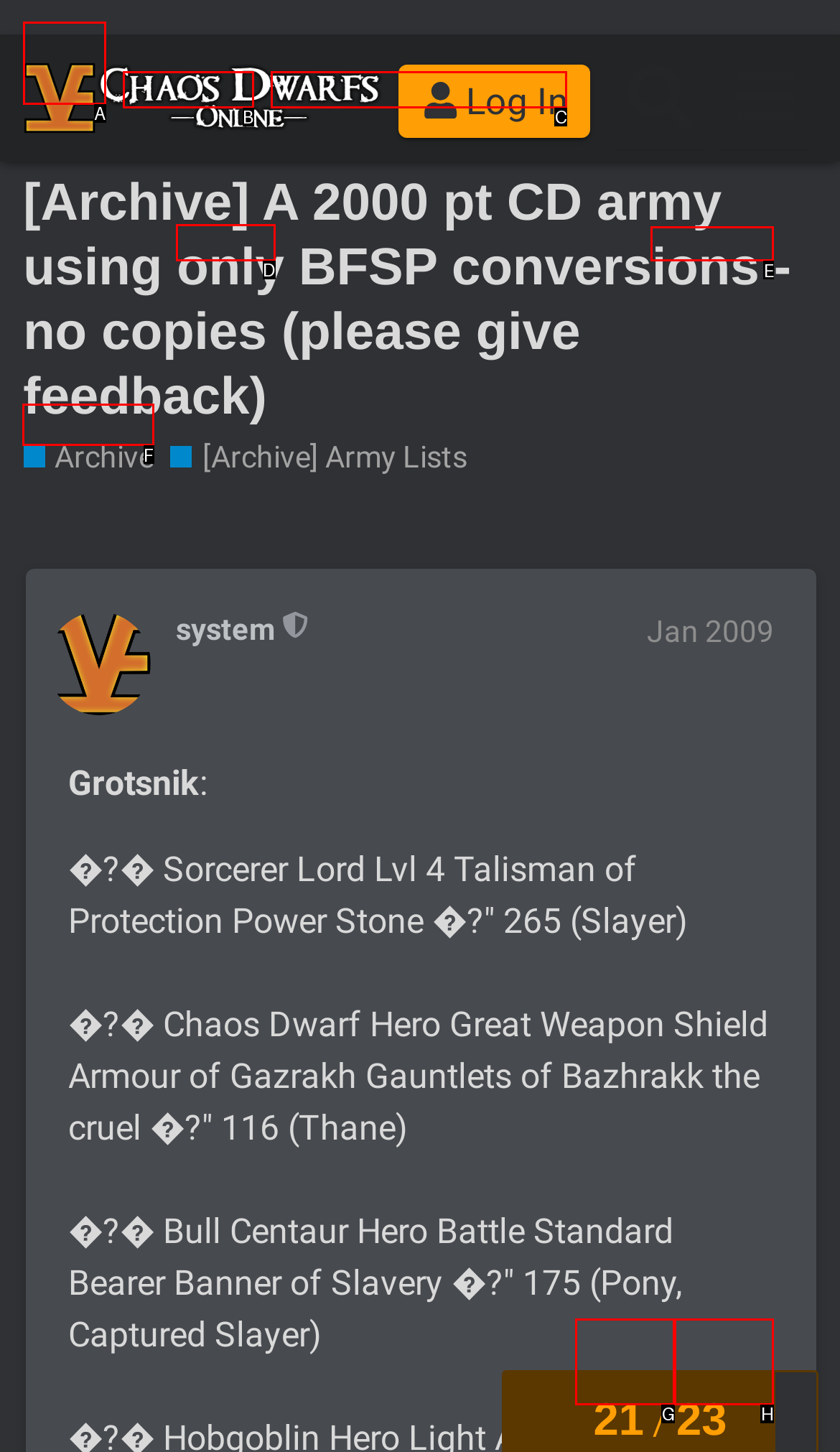Tell me which letter corresponds to the UI element that will allow you to View the Archive section. Answer with the letter directly.

F